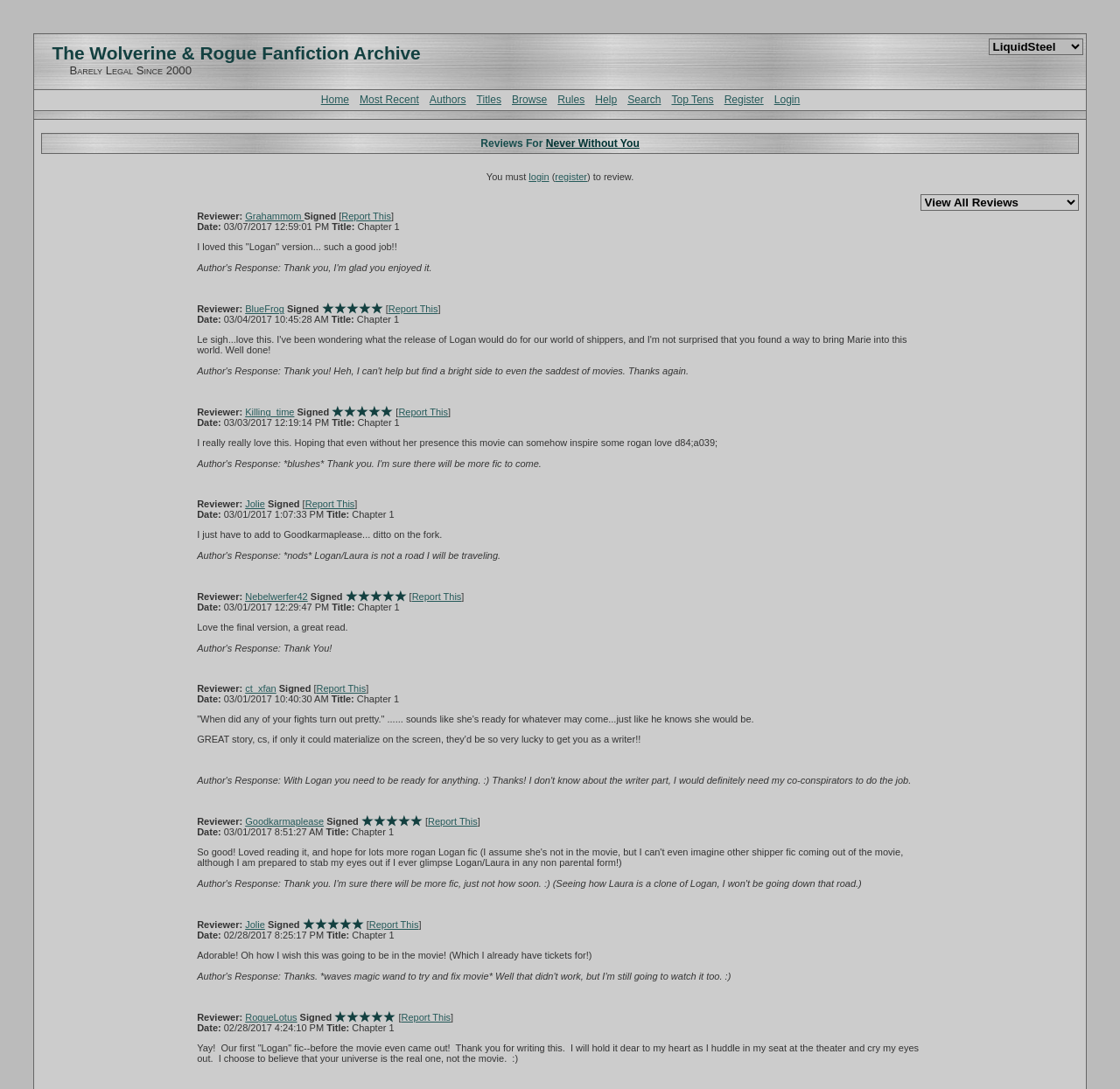What is the 'Report This' link used for?
Please respond to the question with a detailed and thorough explanation.

The 'Report This' link is likely used to report reviews or comments that violate the website's rules or guidelines. This is inferred from its presence near individual reviews, suggesting that users can report specific reviews that they find inappropriate.